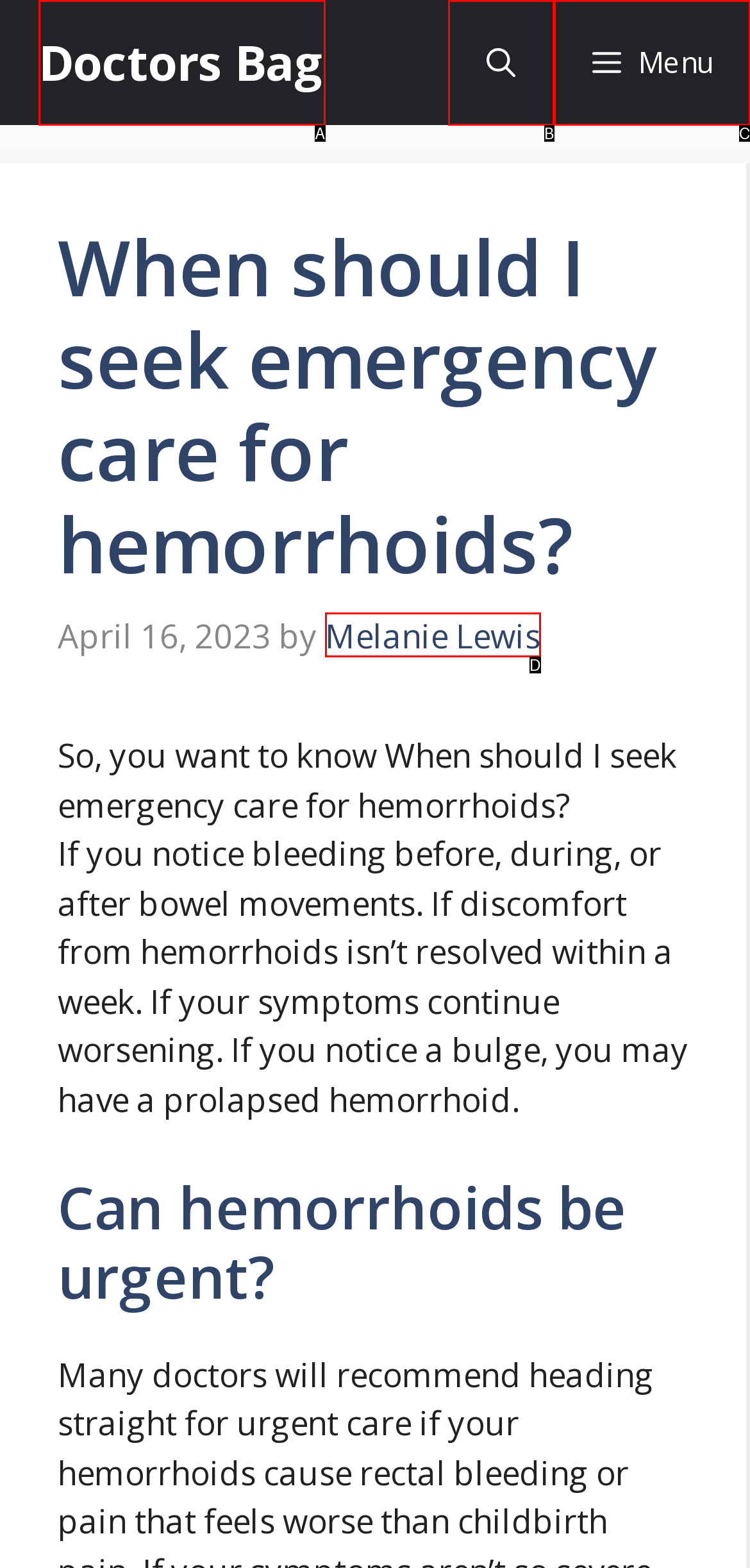Select the HTML element that corresponds to the description: Doctors Bag
Reply with the letter of the correct option from the given choices.

A